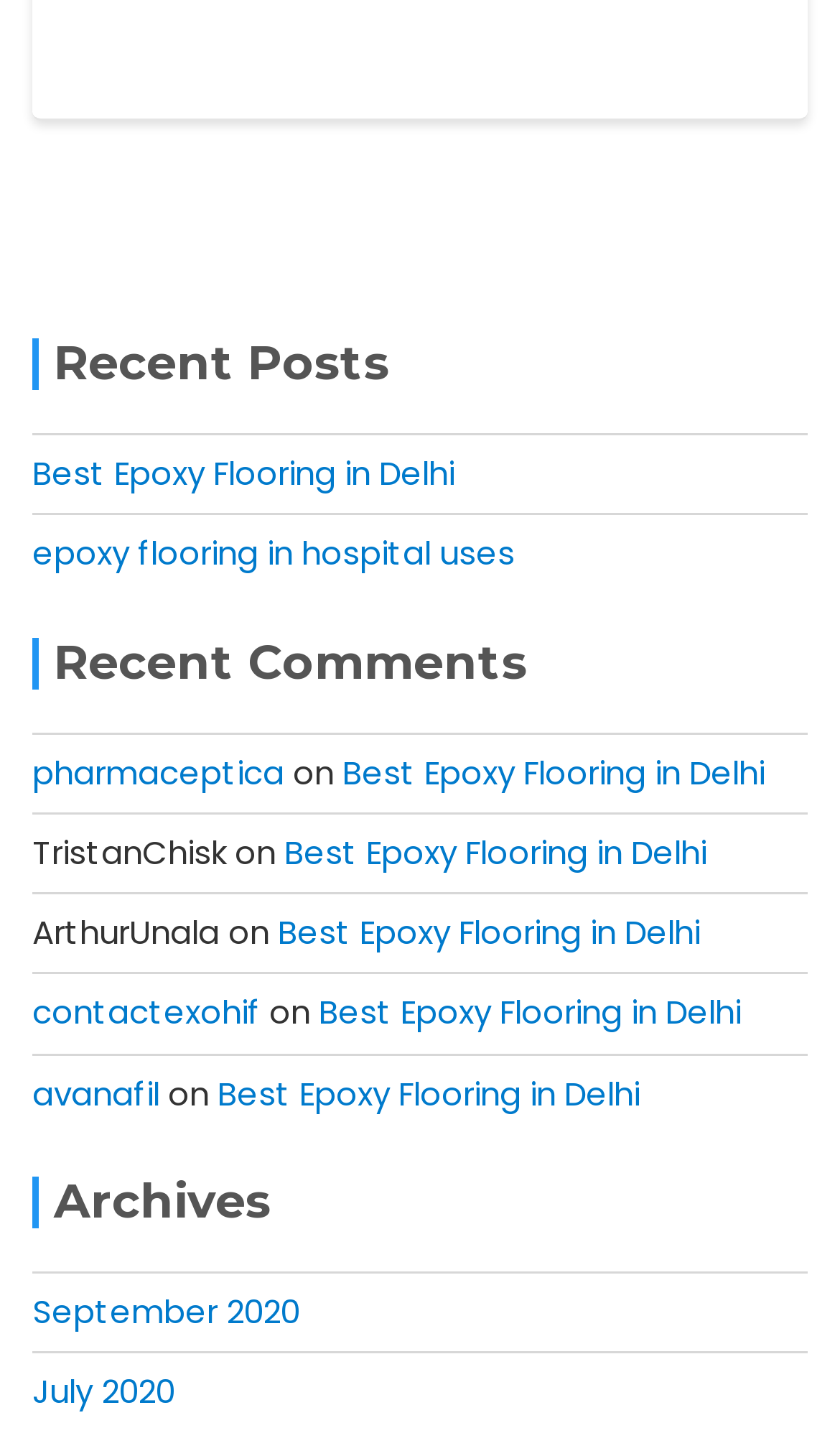What is the last link under the 'Recent Comments' section?
Based on the screenshot, answer the question with a single word or phrase.

avanafil